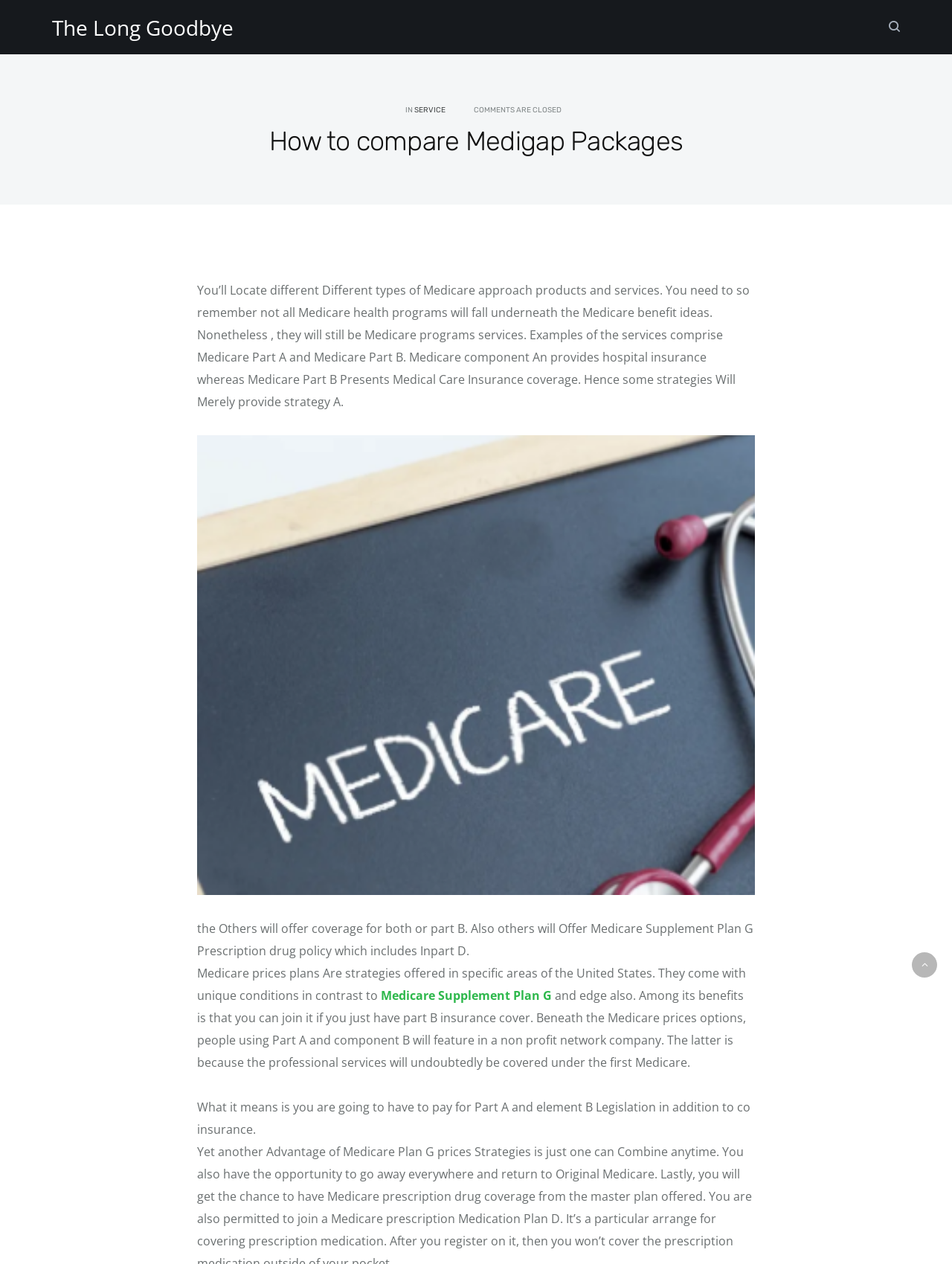Provide a comprehensive description of the webpage.

The webpage is about comparing Medigap packages, with a focus on Medicare health programs and services. At the top, there is a header section with a link to "The Long Goodbye" and an icon on the right side. Below the header, there is a layout table with several elements. On the left side, there is a heading that reads "How to compare Medigap Packages". 

To the right of the heading, there are three links: "IN", "SERVICE", and a notification that "COMMENTS ARE CLOSED". Below these links, there is a block of text that explains the different types of Medicare approach products and services, including Medicare Part A and Part B. 

On the right side of the text, there is an image. The text continues below the image, discussing Medicare Supplement Plan G and prescription drug policy. There is a link to "Medicare Supplement Plan G" within the text. The text also explains the benefits of Medicare prices plans, including the ability to join with only Part B insurance cover. 

At the bottom of the page, there is a link to an icon on the right side. Overall, the webpage provides information and explanations about Medicare health programs and services, with a focus on comparing Medigap packages.